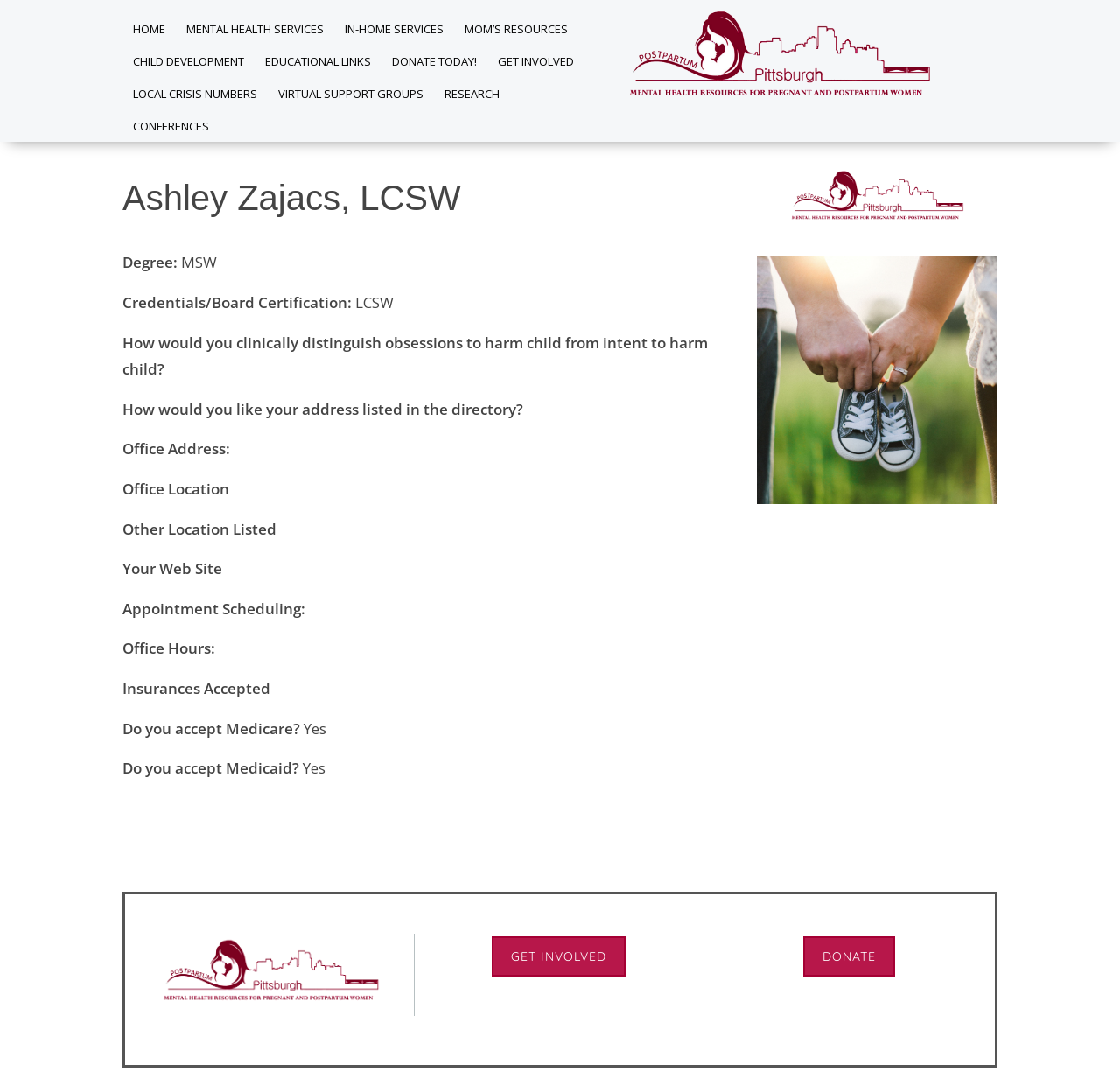Analyze the image and deliver a detailed answer to the question: What is the purpose of the 'GET INVOLVED' section?

The 'GET INVOLVED' section on the webpage appears to be a call to action, encouraging visitors to participate or contribute to Ashley Zajacs' services or organization in some way.